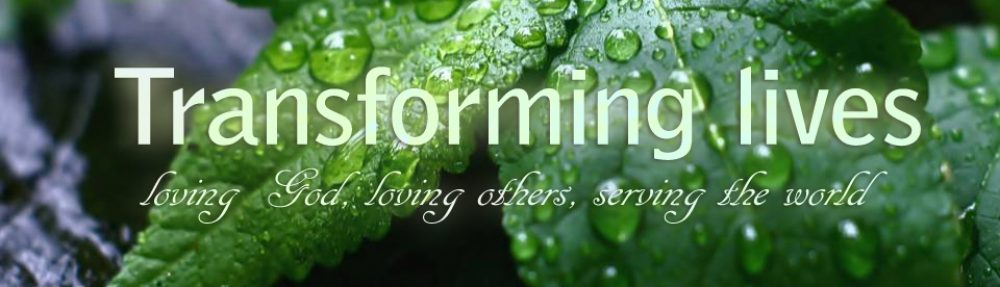What is the font style of the phrase 'Transforming lives'?
Answer the question with as much detail as possible.

The font style of the phrase 'Transforming lives' is bold and modern, as described in the caption, which emphasizes the church's mission.